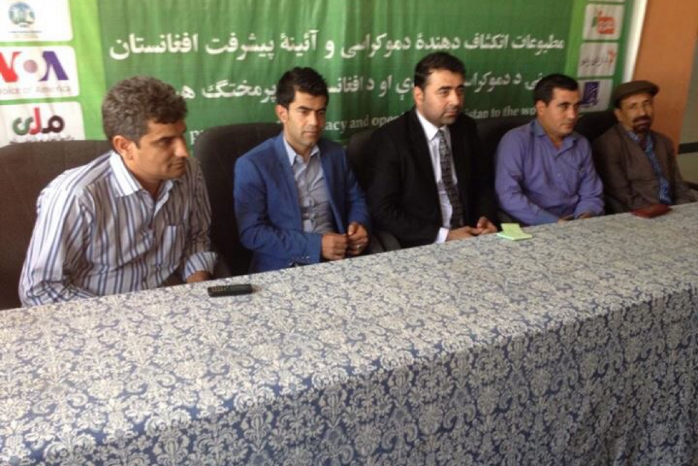Describe all the important aspects and features visible in the image.

The image depicts a group of five journalists seated at a press conference, likely addressing issues related to media freedom and democracy in Afghanistan. They are positioned behind a table covered with a patterned cloth, and their expressions show a mixture of seriousness and determination. The backdrop features green signage with text in Pashto, emphasizing their commitment to journalism and the local media landscape. This event is part of their advocacy efforts, as indicated by the title "Journalists announce week-long boycott of Balkh police coverage," aimed at addressing allegations of mistreatment by local law enforcement. The atmosphere reflects the challenging environment journalists face in Afghanistan and their collaborative efforts to voice concerns over press freedoms.